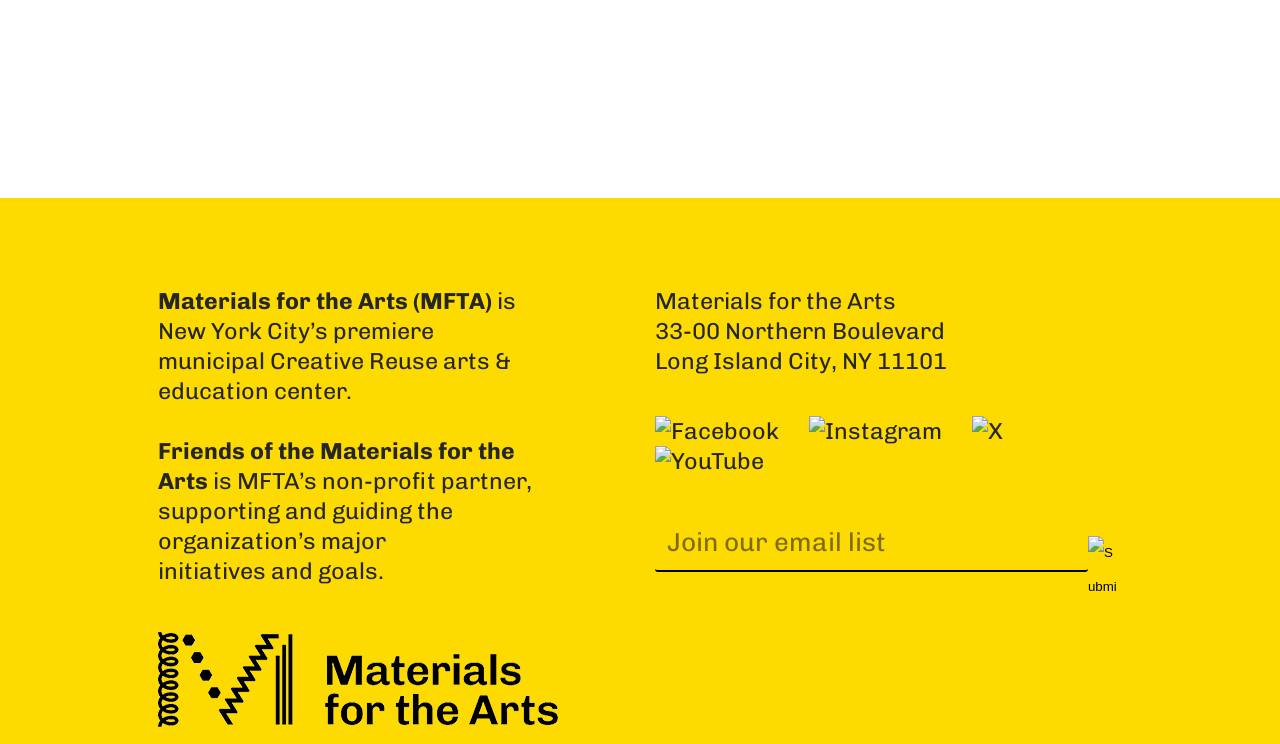Provide a brief response in the form of a single word or phrase:
What is the name of the organization?

Materials for the Arts